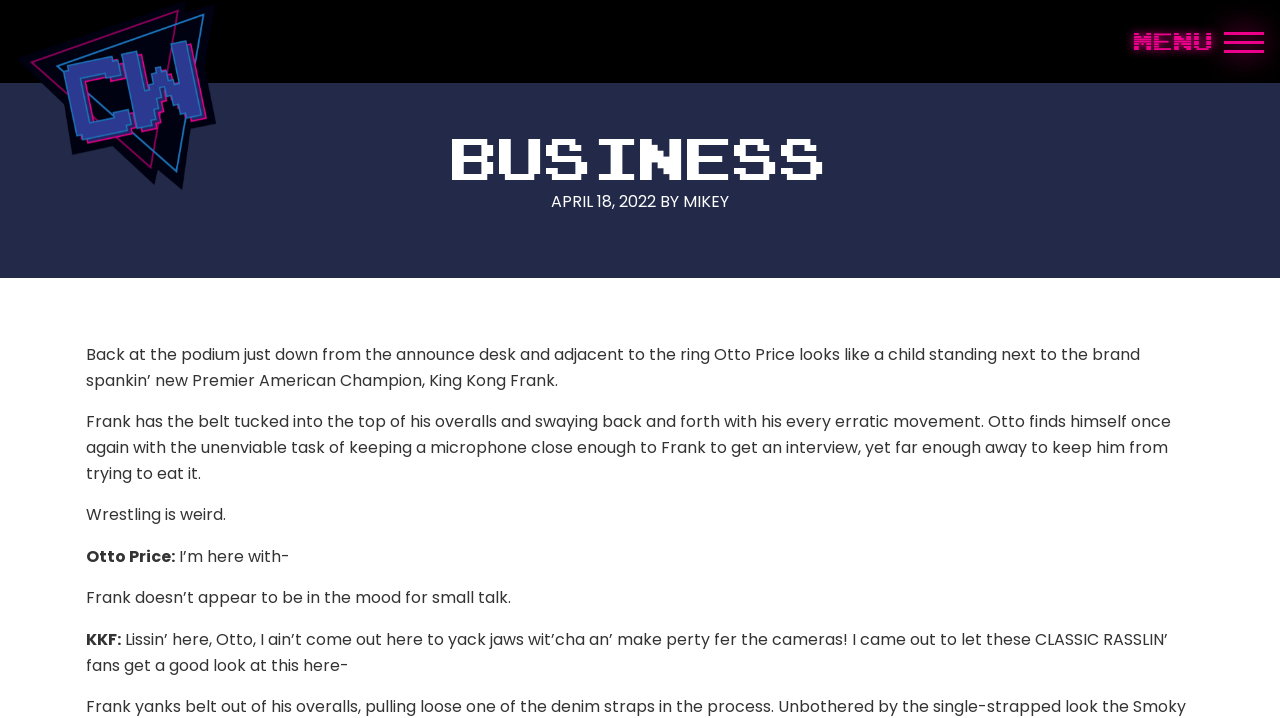Based on the element description "Classic Wrestling", predict the bounding box coordinates of the UI element.

[0.012, 0.051, 0.099, 0.13]